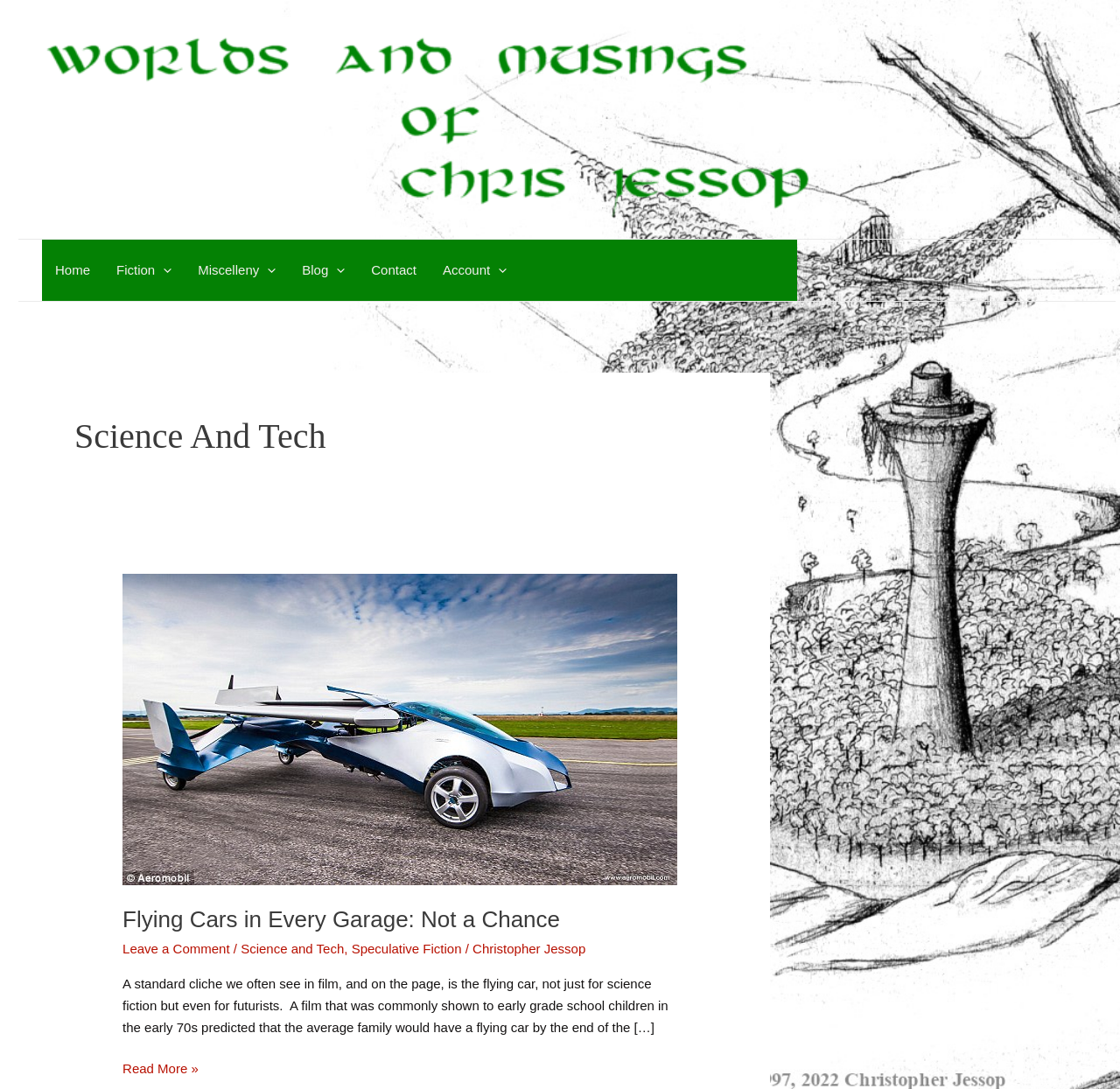What is the purpose of the 'Menu Toggle' links?
Deliver a detailed and extensive answer to the question.

The 'Menu Toggle' links are likely used to expand or collapse menus, as they are accompanied by images that suggest expansion or collapse. This can be inferred by looking at the structure of the navigation menu and the presence of these toggle links.